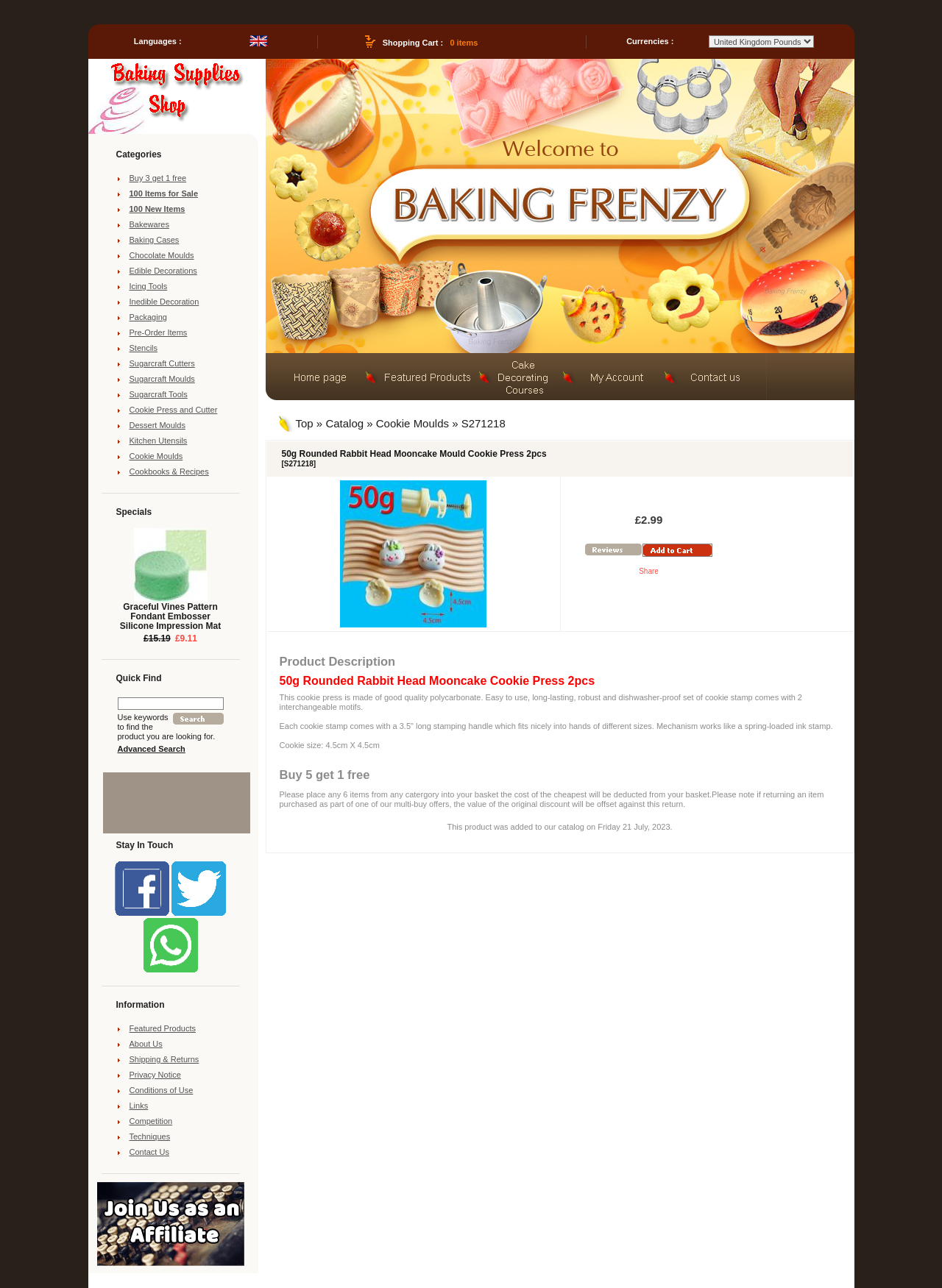Locate the heading on the webpage and return its text.

50g Rounded Rabbit Head Mooncake Cookie Press 2pcs